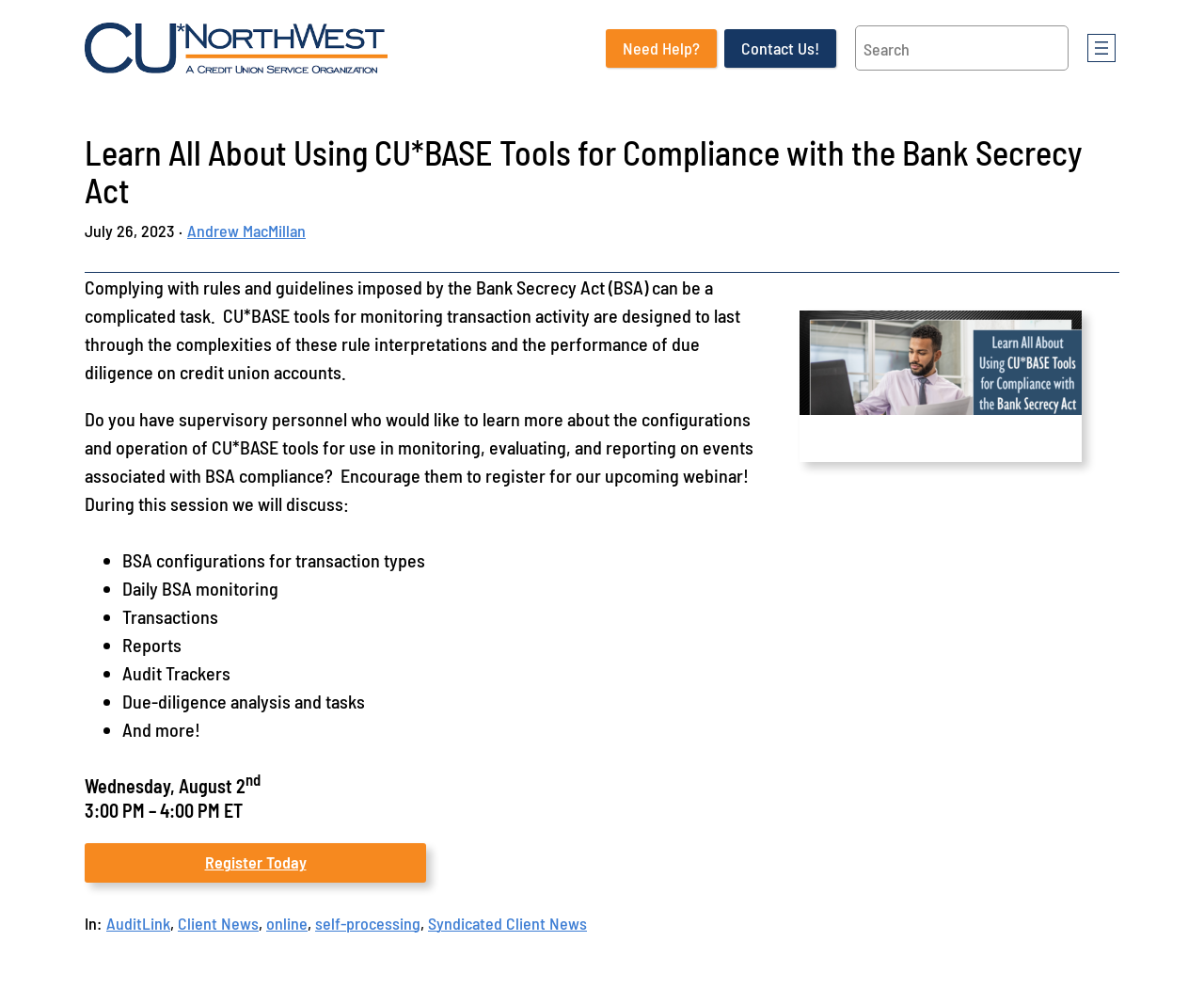Given the following UI element description: "Syndicated Client News", find the bounding box coordinates in the webpage screenshot.

[0.355, 0.908, 0.488, 0.929]